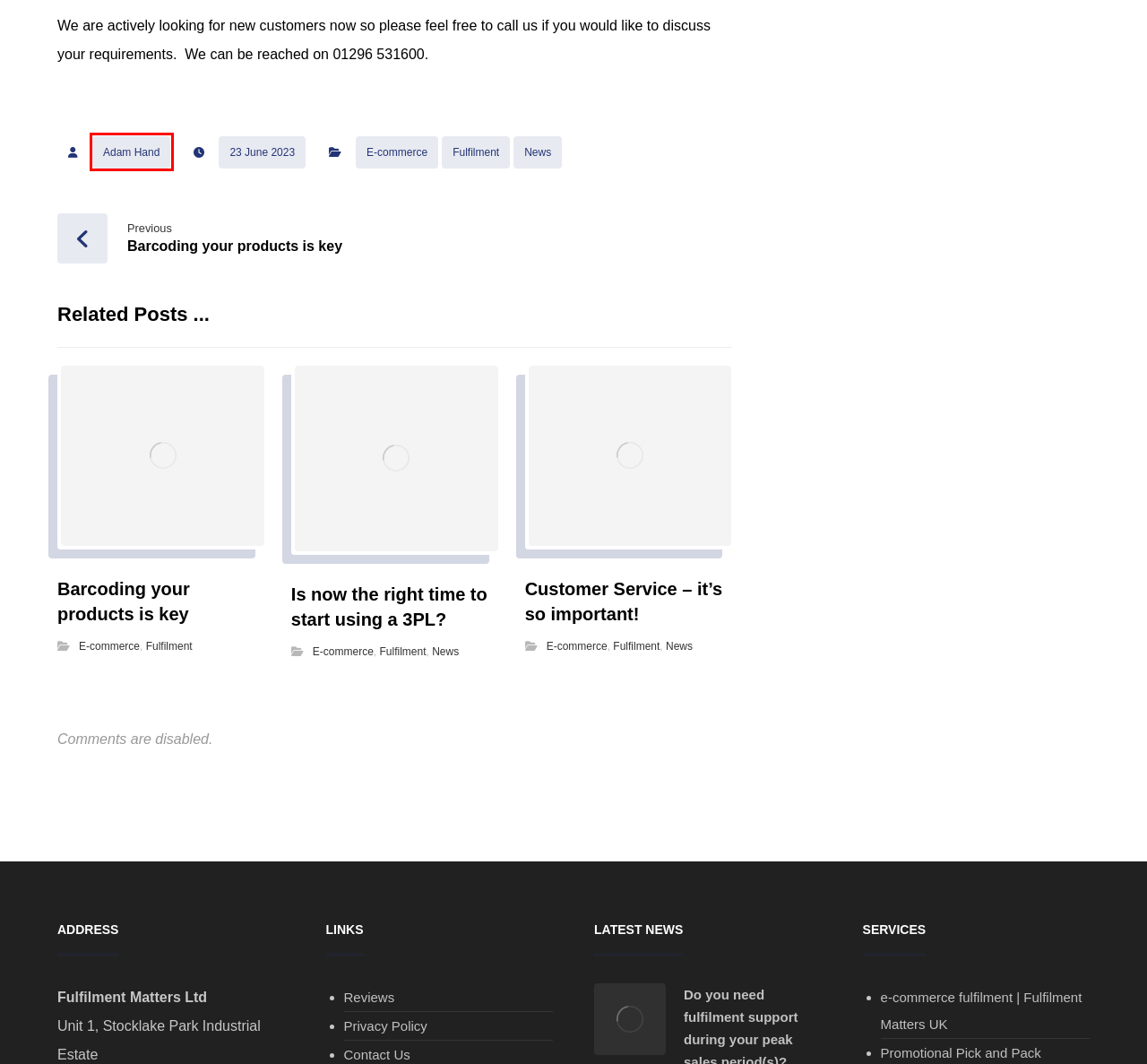Observe the screenshot of a webpage with a red bounding box around an element. Identify the webpage description that best fits the new page after the element inside the bounding box is clicked. The candidates are:
A. Customer Service – it’s so important! - ecommerce fulfilment | Fulfilment Matters UK
B. Adam Hand, Author at ecommerce fulfilment | Fulfilment Matters UK
C. Is now the right time to start using a 3PL? - ecommerce fulfilment | Fulfilment Matters UK
D. Blog - ecommerce fulfilment | Fulfilment Matters UK
E. Cookie Policy (UK) - ecommerce fulfilment | Fulfilment Matters UK
F. e-commerce fulfilment | Fulfilment Matters UK
G. Barcoding your products is key - ecommerce fulfilment | Fulfilment Matters UK
H. Privacy Policy - ecommerce fulfilment | Fulfilment Matters UK

B